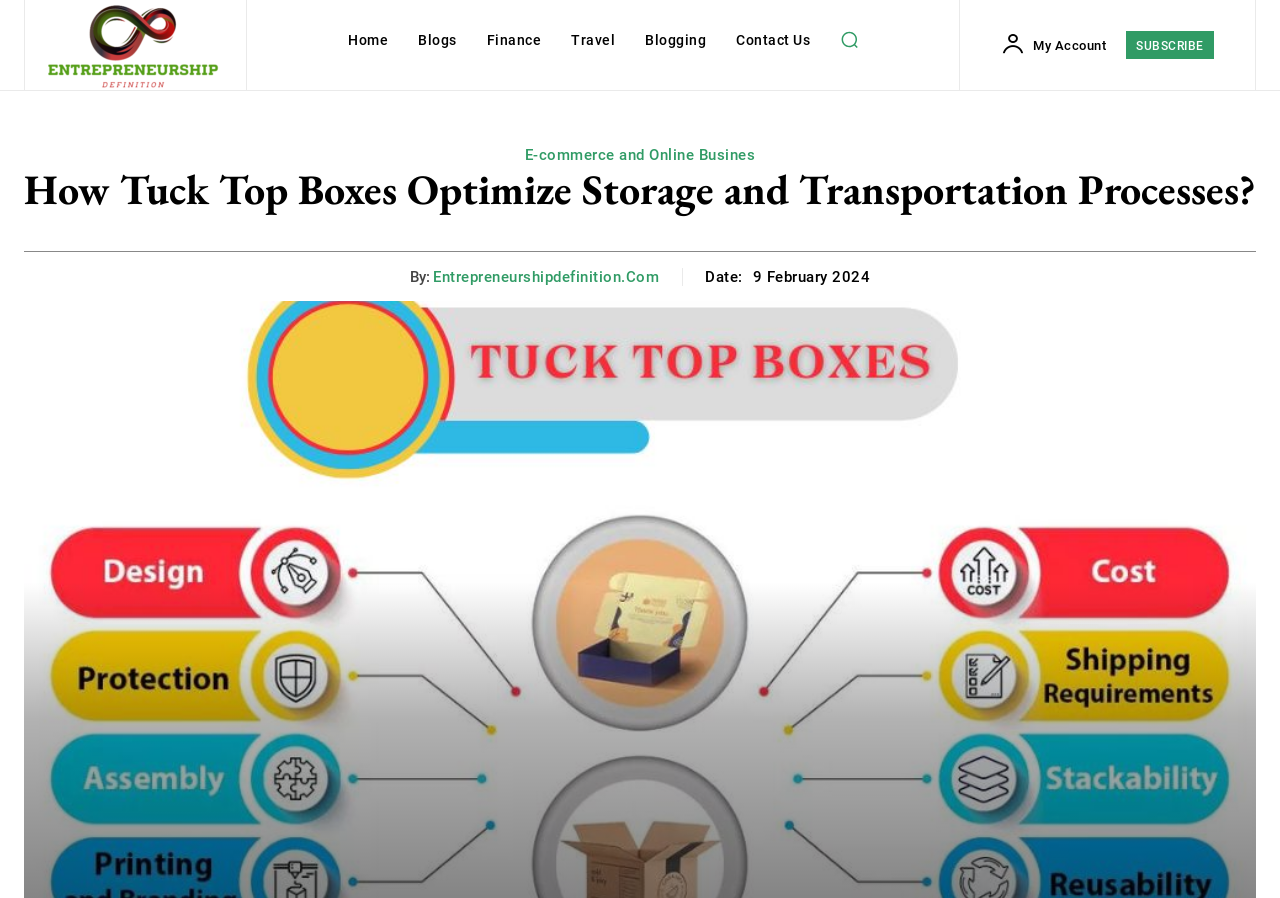What are the categories available on the website?
Using the information from the image, answer the question thoroughly.

I found the categories by looking at the links located on the top of the webpage, which are 'Home', 'Blogs', 'Finance', 'Travel', and 'Blogging'.